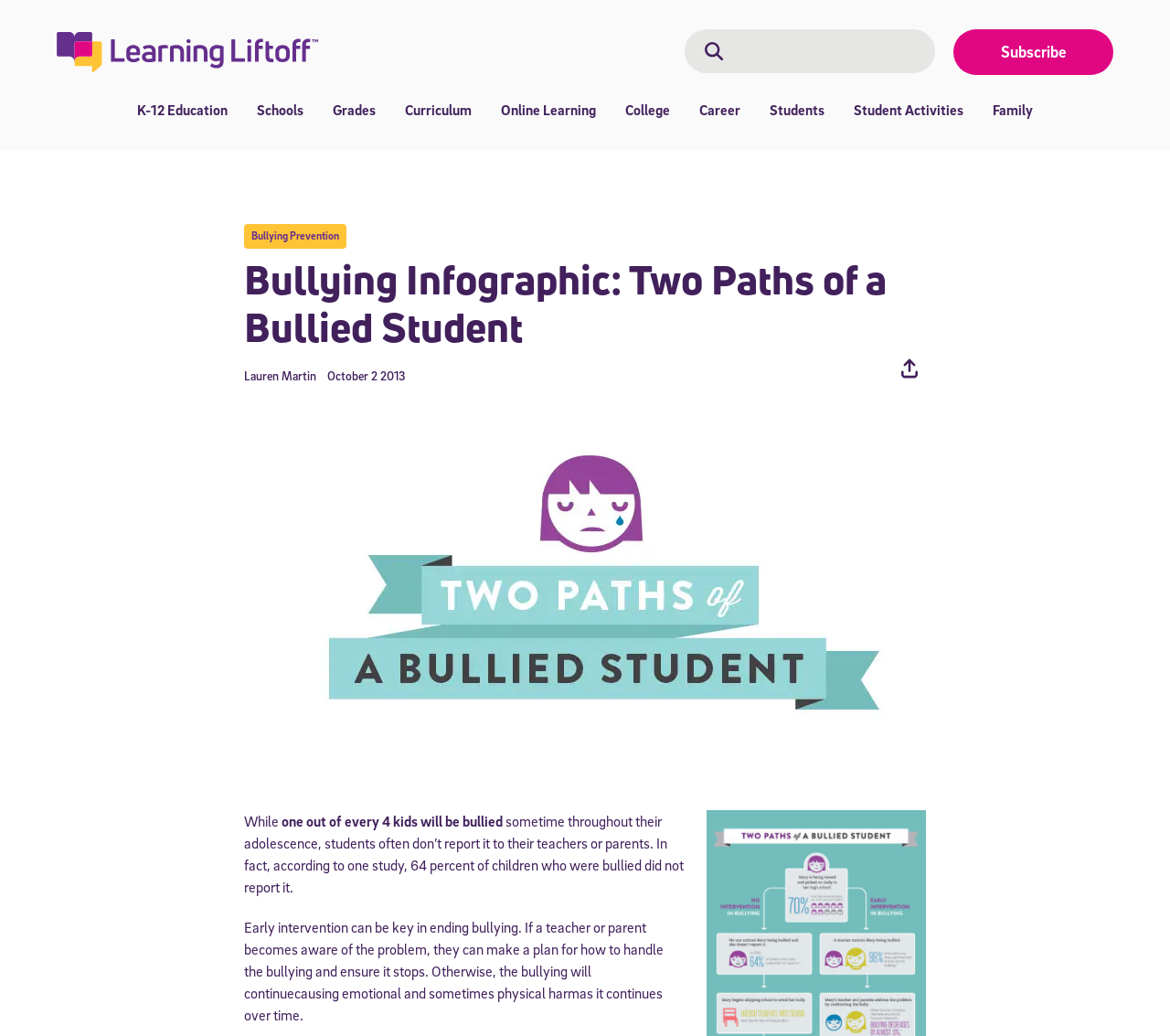Bounding box coordinates are to be given in the format (top-left x, top-left y, bottom-right x, bottom-right y). All values must be floating point numbers between 0 and 1. Provide the bounding box coordinate for the UI element described as: Bullying Prevention

[0.215, 0.221, 0.29, 0.234]